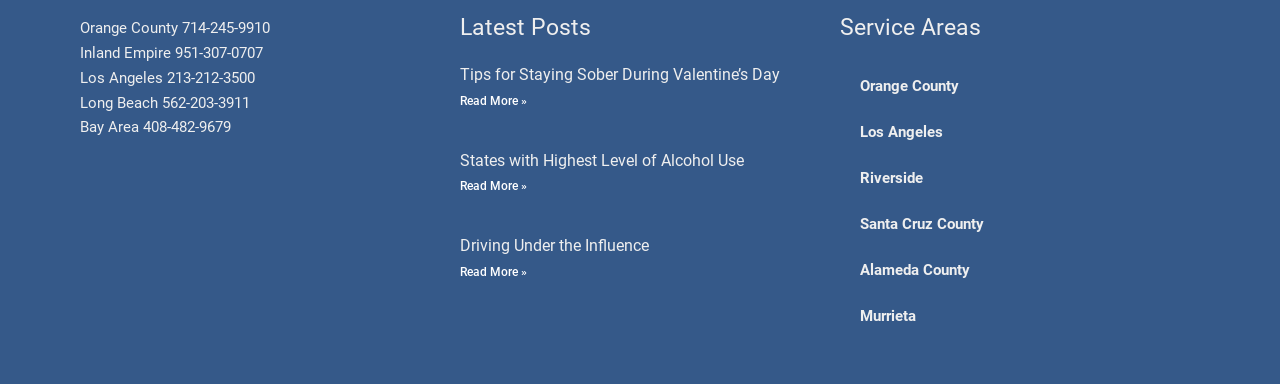Locate the bounding box coordinates of the area where you should click to accomplish the instruction: "View Los Angeles service area".

[0.656, 0.284, 0.937, 0.404]